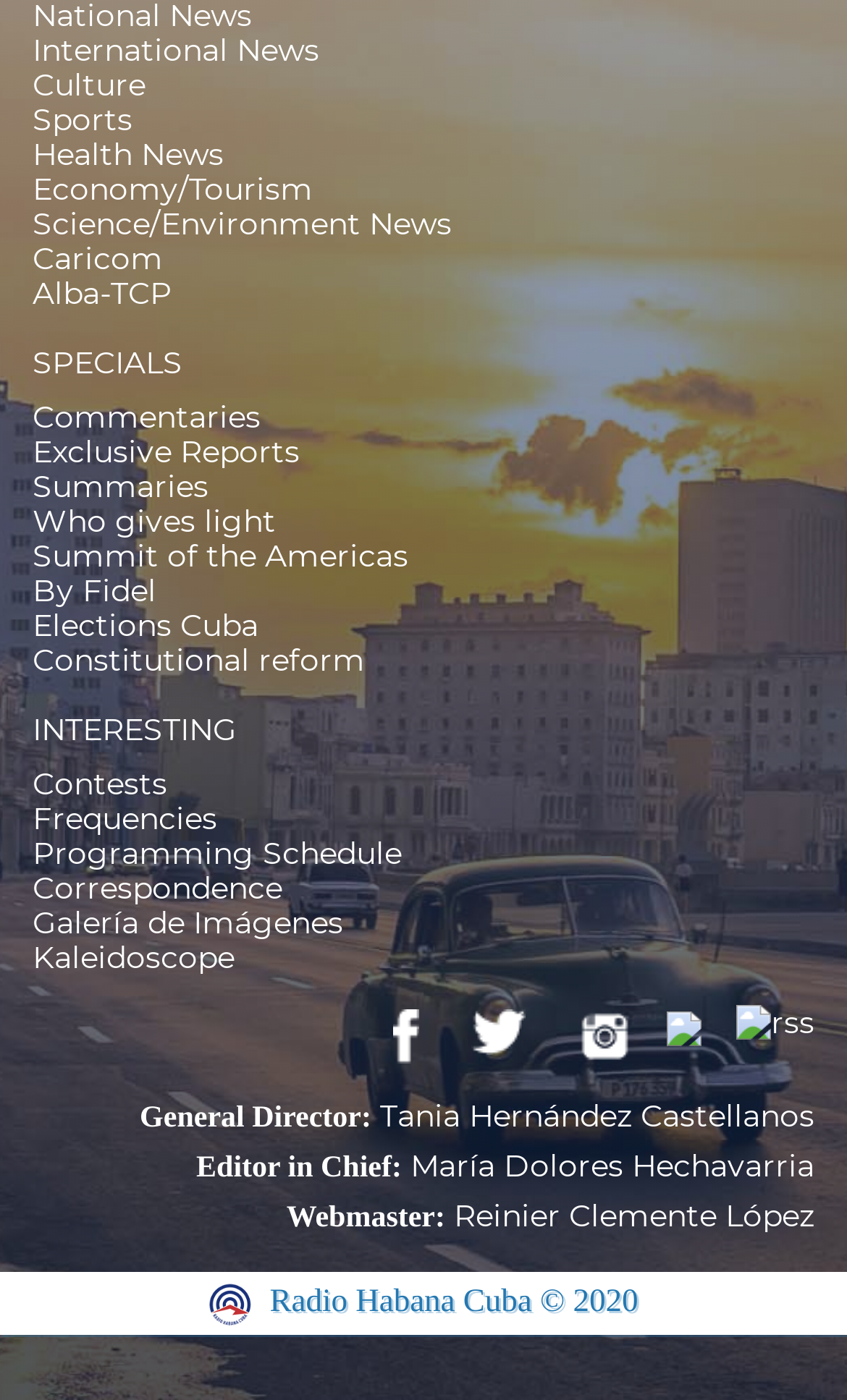What is the name of the General Director?
Based on the image, provide your answer in one word or phrase.

Tania Hernández Castellanos